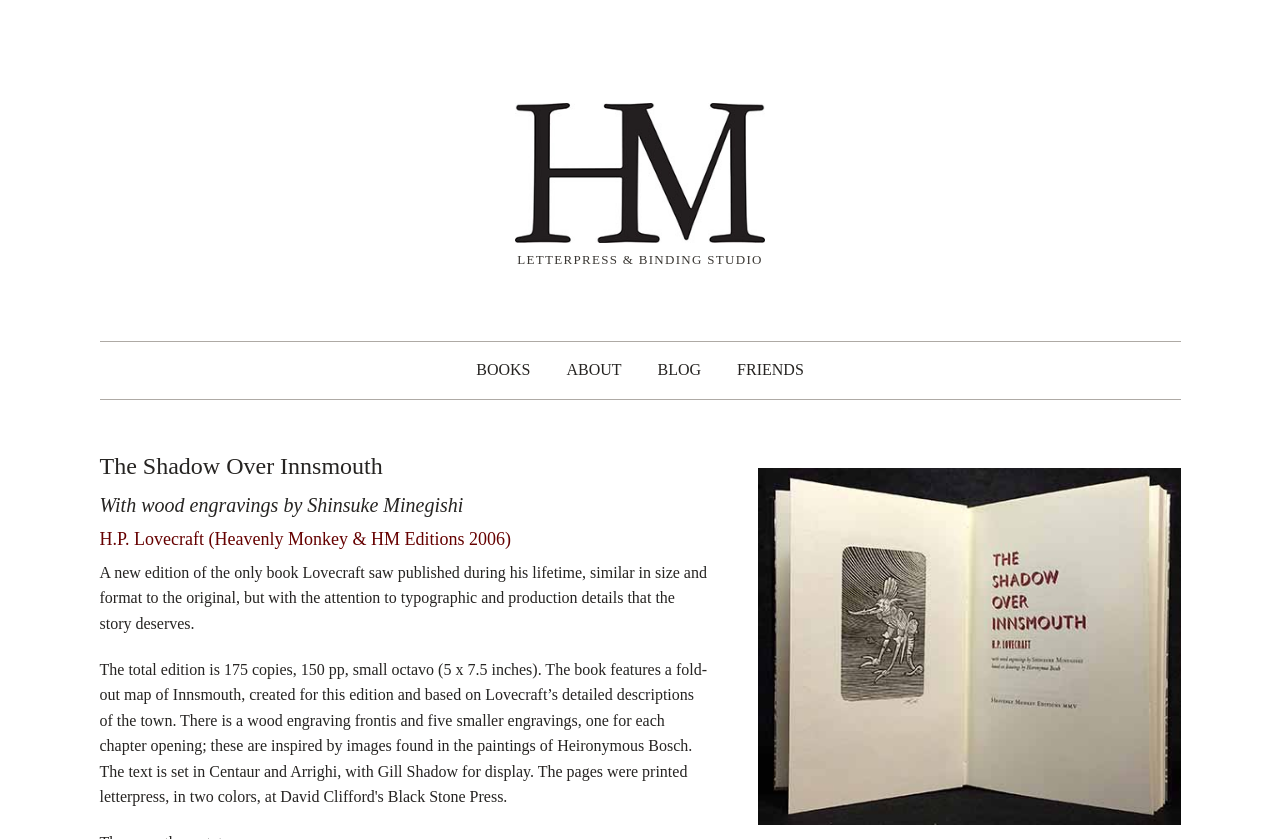Who is the author of the book?
Can you provide an in-depth and detailed response to the question?

The author of the book is obtained from the heading element 'H.P. Lovecraft (Heavenly Monkey & HM Editions 2006)' which is located below the book's title, indicating that H.P. Lovecraft is the author of the book.